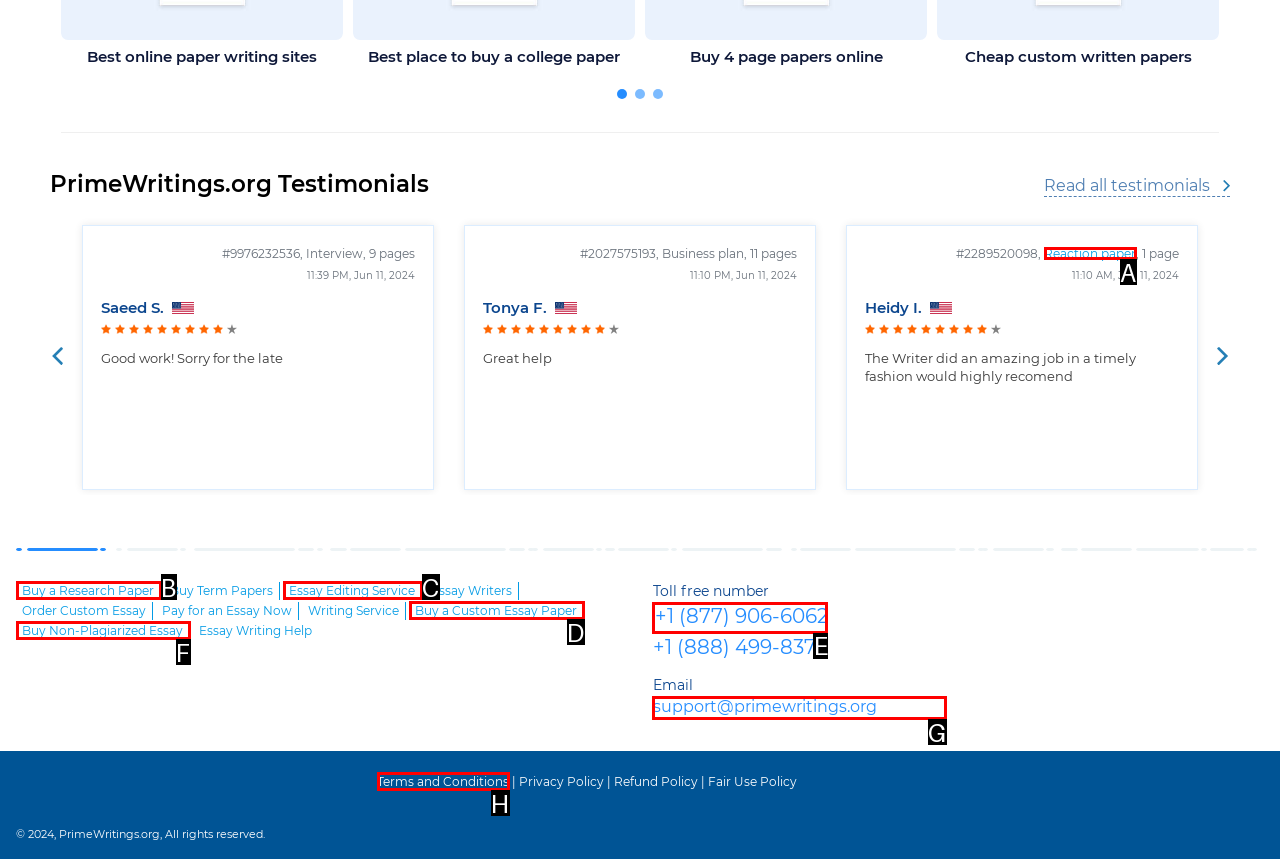Choose the HTML element that best fits the description: Mozilla. Answer with the option's letter directly.

None